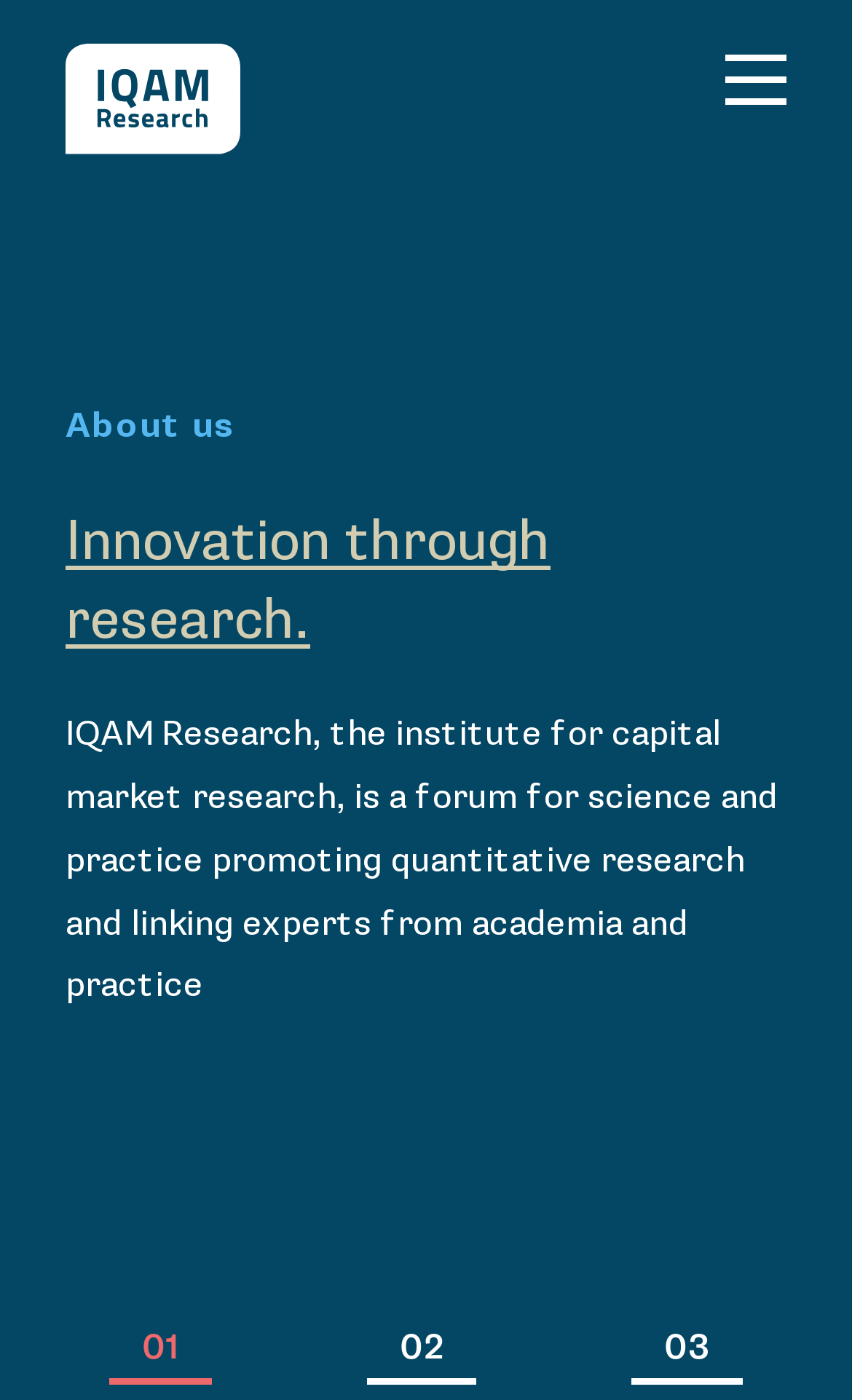Based on what you see in the screenshot, provide a thorough answer to this question: What is the logo of IQAM Research?

The logo of IQAM Research is located at the top left corner of the webpage, with a bounding box coordinate of [0.077, 0.031, 0.282, 0.11]. It is an image element with the text 'IQ-KAP Logo'.